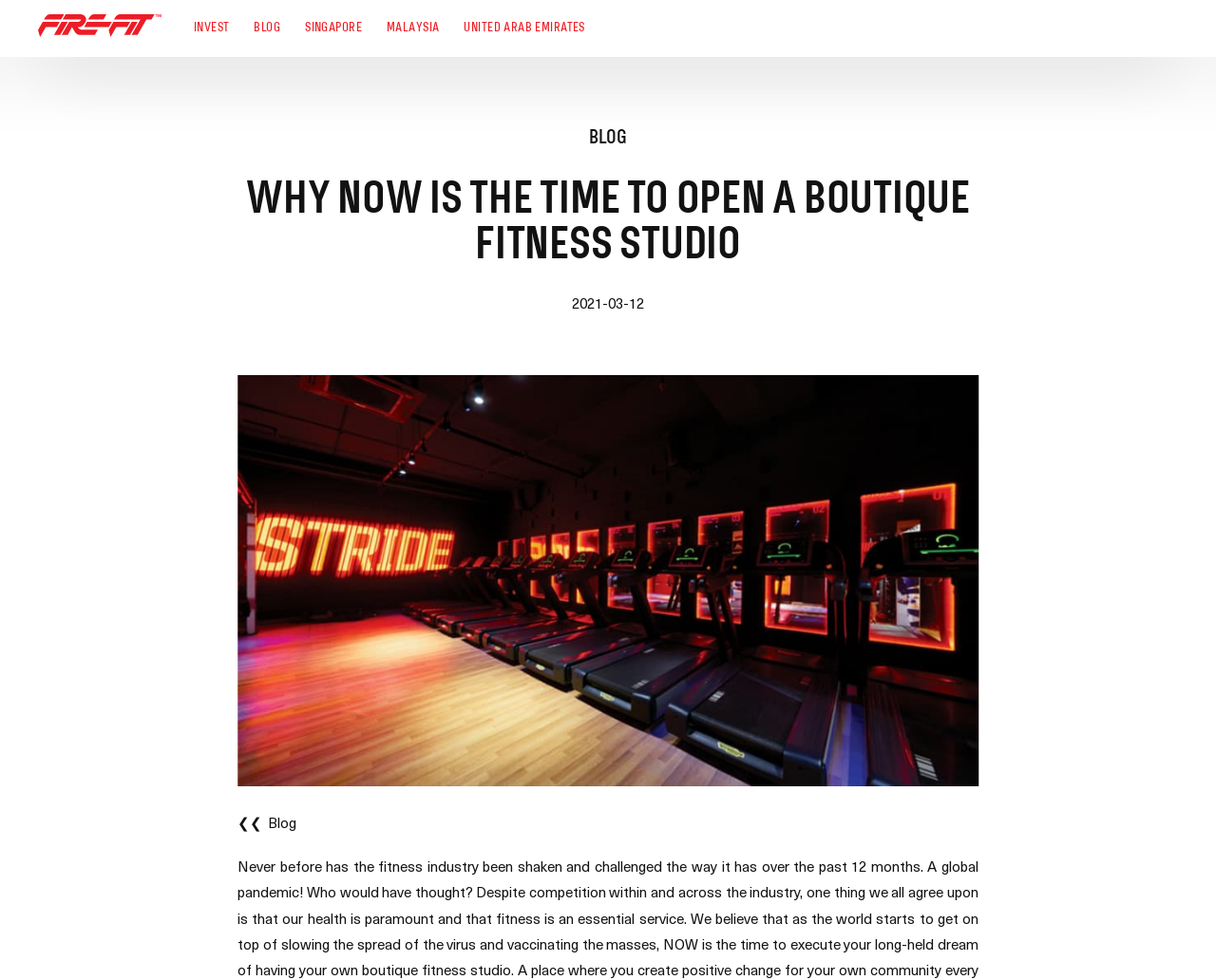Can you find the bounding box coordinates of the area I should click to execute the following instruction: "View the article about opening a boutique fitness studio"?

[0.165, 0.182, 0.835, 0.275]